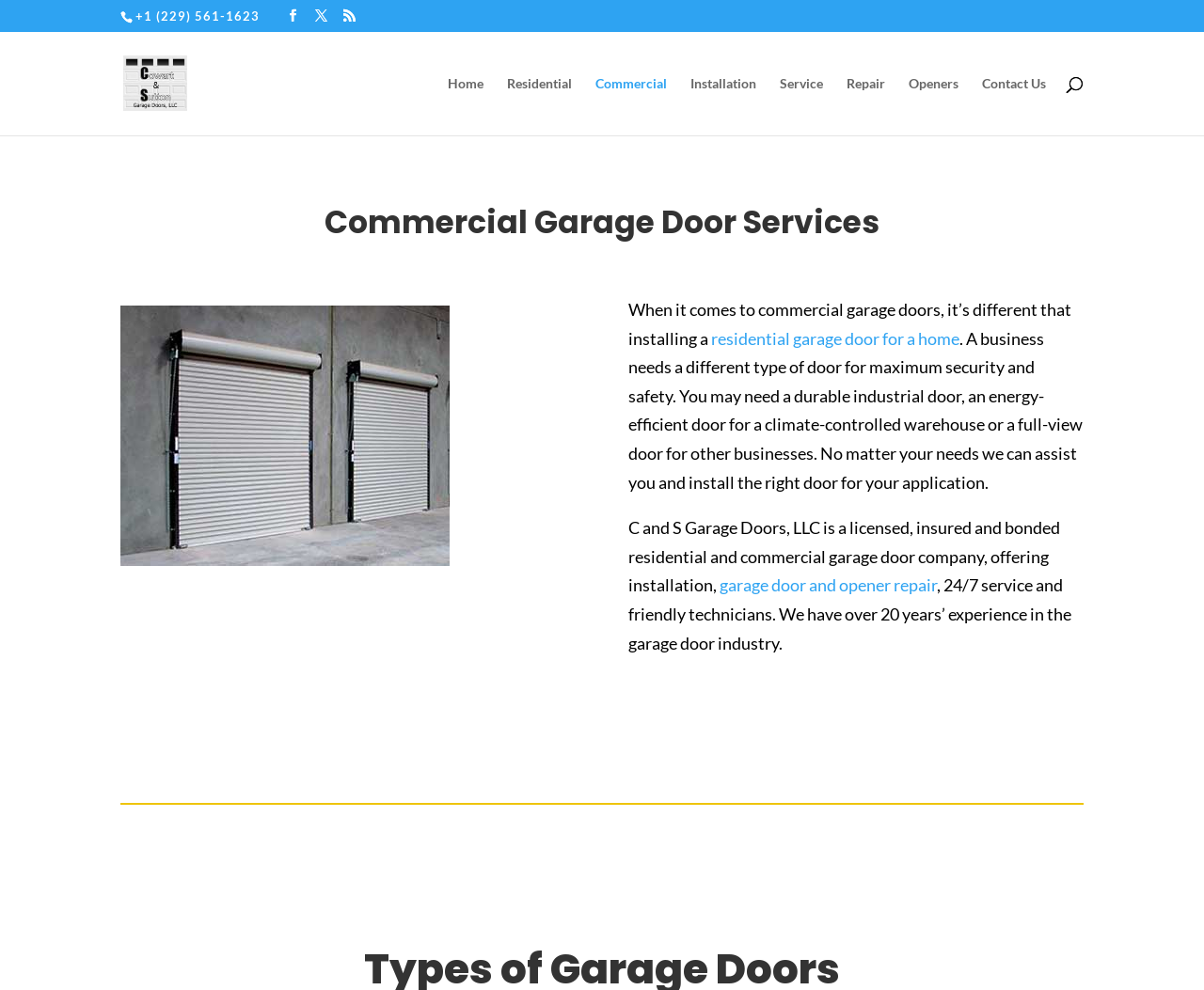Respond to the following question using a concise word or phrase: 
What is the purpose of the search bar?

To search the website